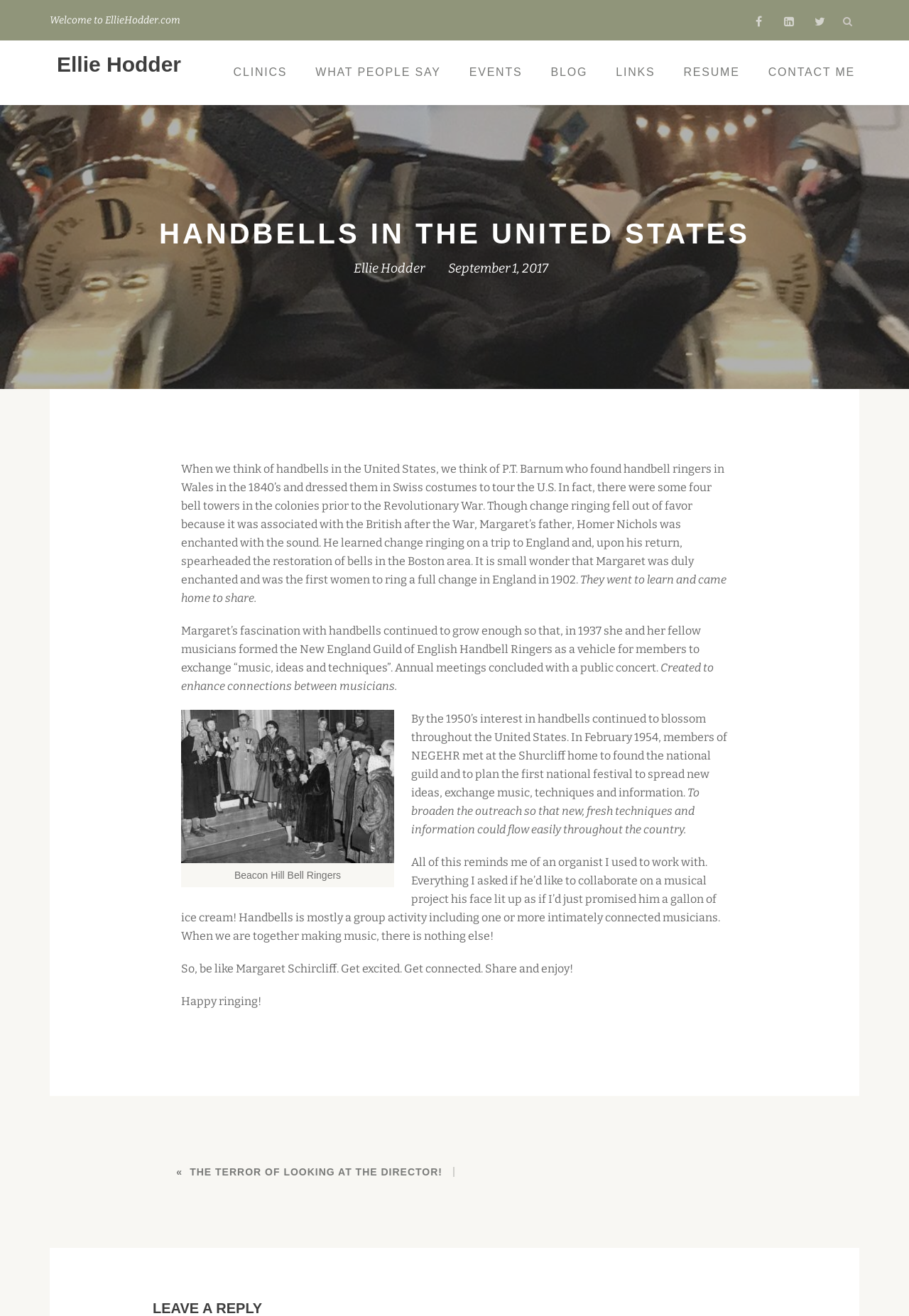Please specify the bounding box coordinates of the area that should be clicked to accomplish the following instruction: "View the previous post". The coordinates should consist of four float numbers between 0 and 1, i.e., [left, top, right, bottom].

[0.194, 0.887, 0.487, 0.894]